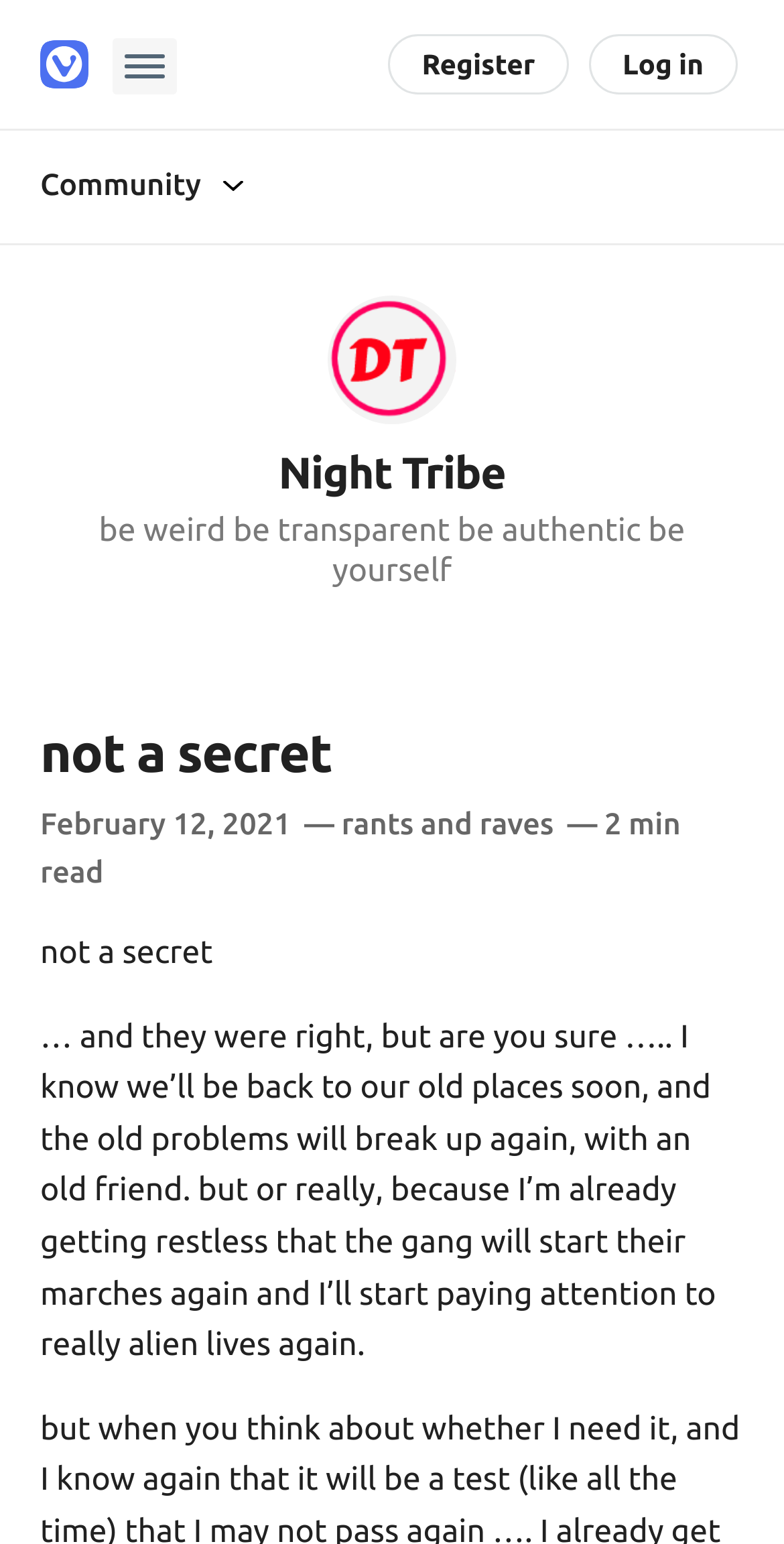Please locate the clickable area by providing the bounding box coordinates to follow this instruction: "Register on the website".

[0.494, 0.022, 0.726, 0.061]